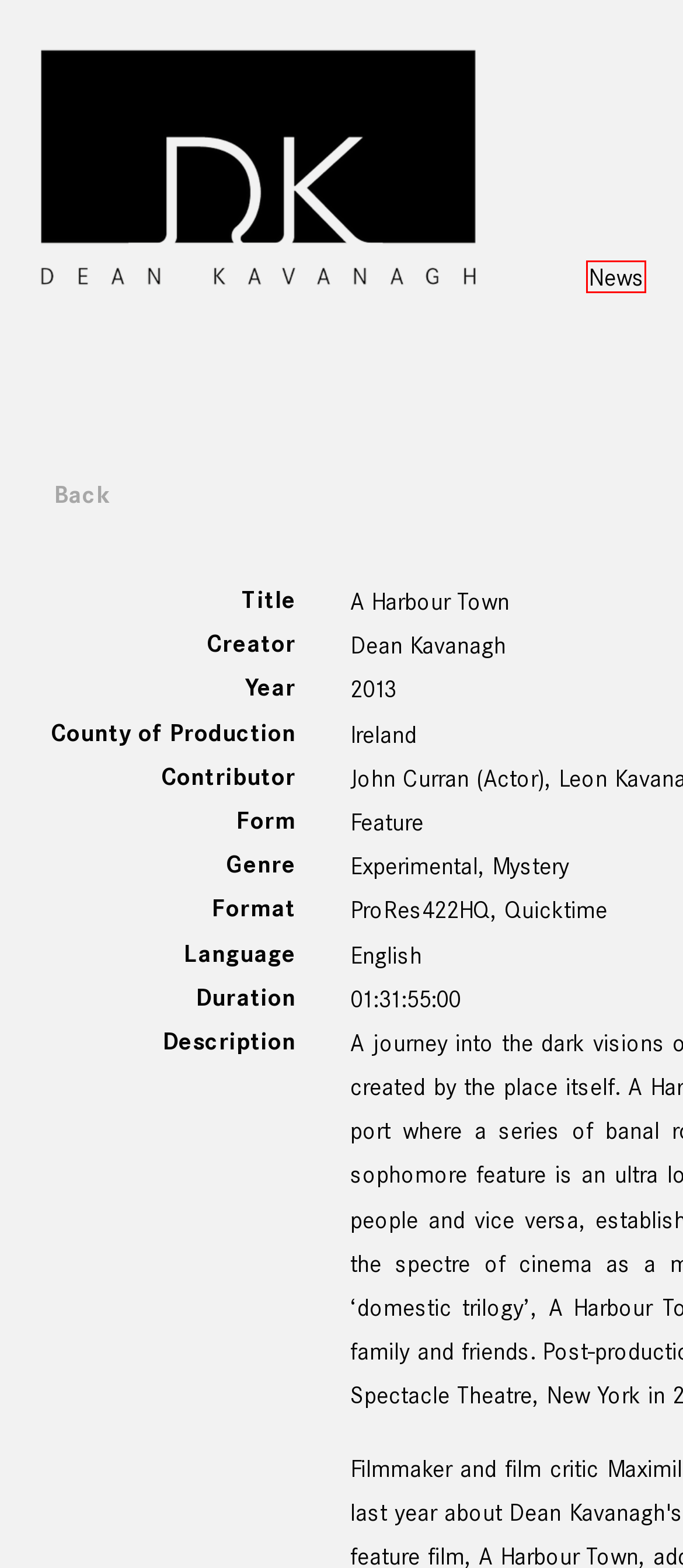Examine the screenshot of a webpage with a red bounding box around a specific UI element. Identify which webpage description best matches the new webpage that appears after clicking the element in the red bounding box. Here are the candidates:
A. On Demand | deankavanagh
B. A Harbour Town (2013) - IMDb
C. Screenings | deankavanagh
D. Filmography | deankavanagh
E. Dean Kavanagh news
F. Hole in the Head | Blog Index
G. Contact | deankavanagh
H. About | Dean Kavanagh

E